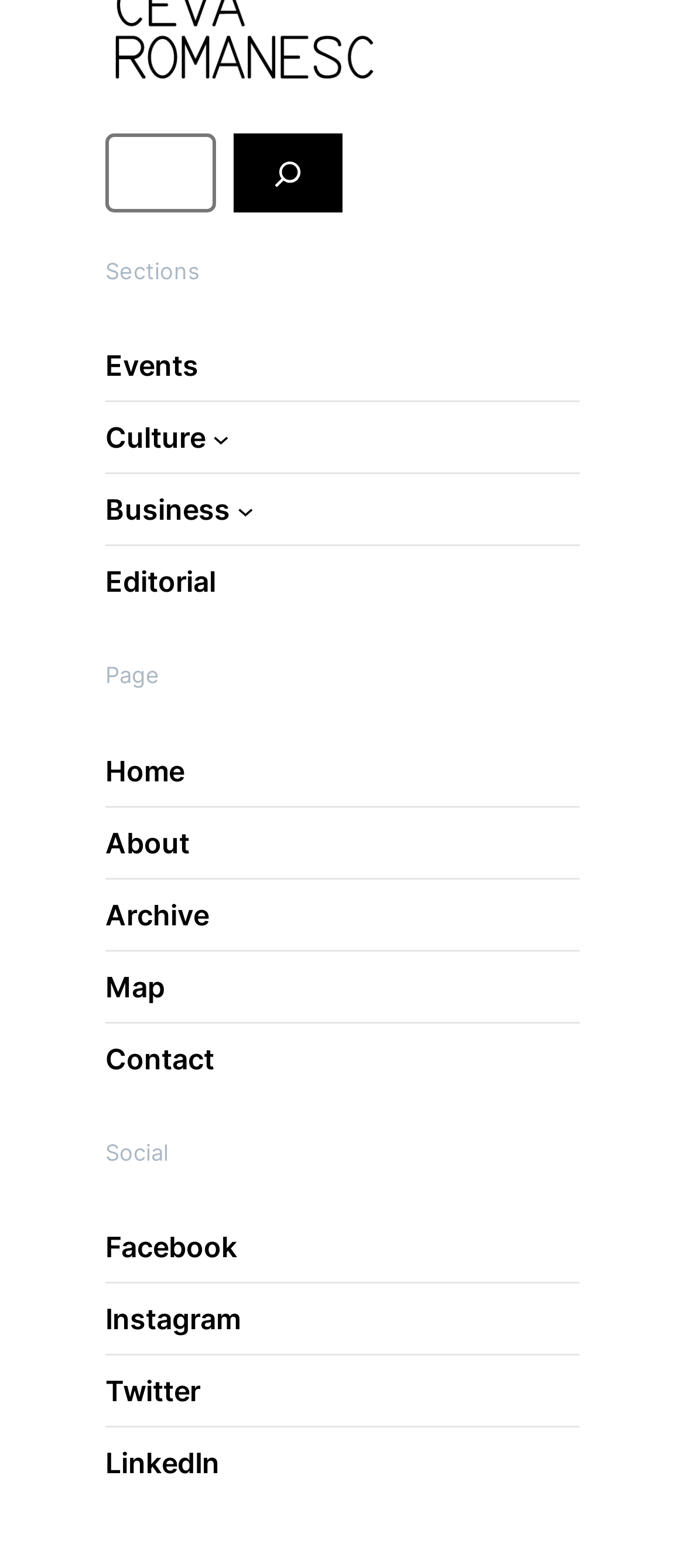How many submenu buttons are available?
Please interpret the details in the image and answer the question thoroughly.

I counted the number of button elements with the 'submenu' description and found that there are 2 submenu buttons available, which are 'Culture submenu' and 'Business submenu'.